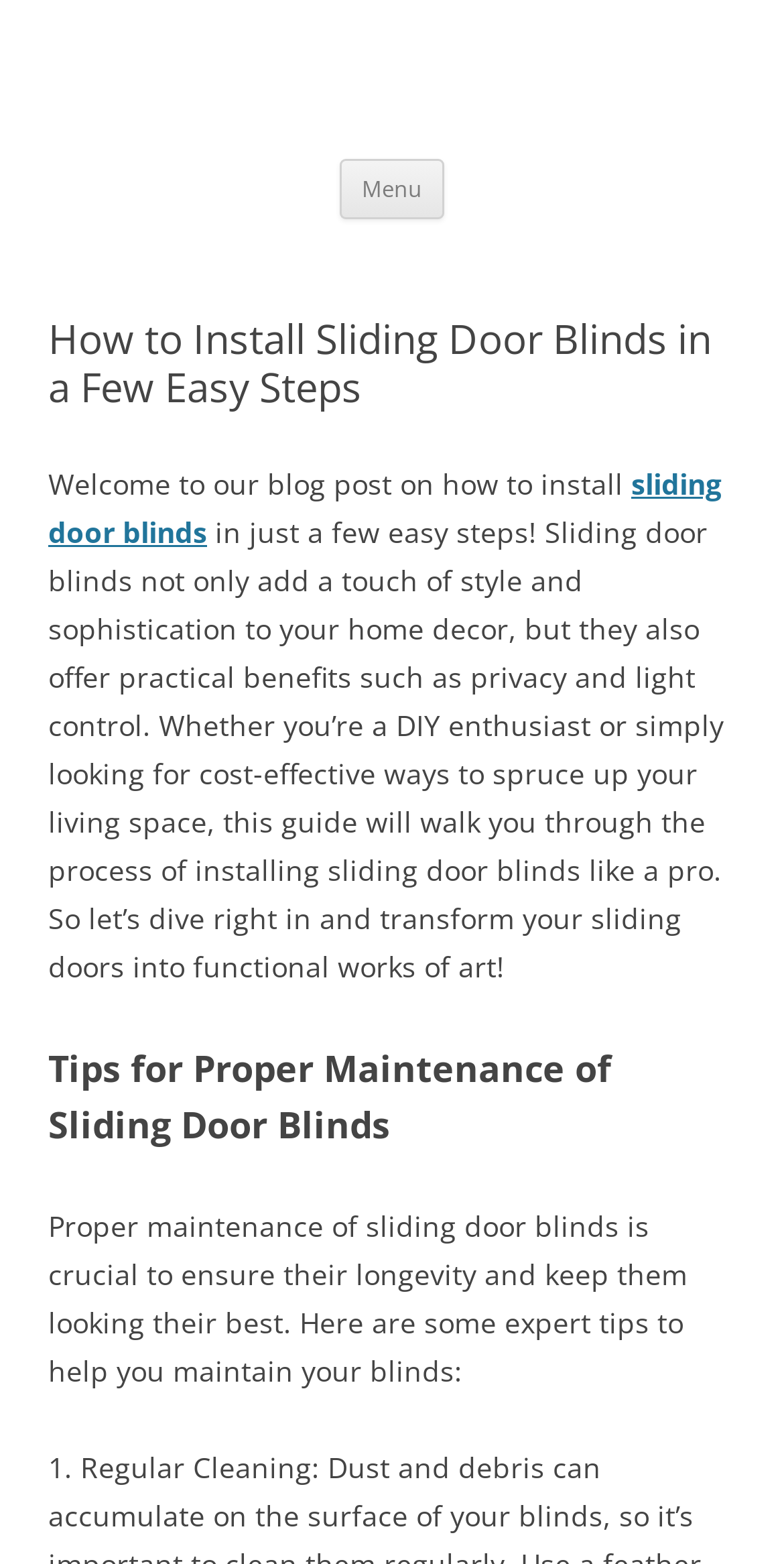Based on the element description sliding door blinds, identify the bounding box coordinates for the UI element. The coordinates should be in the format (top-left x, top-left y, bottom-right x, bottom-right y) and within the 0 to 1 range.

[0.062, 0.296, 0.921, 0.352]